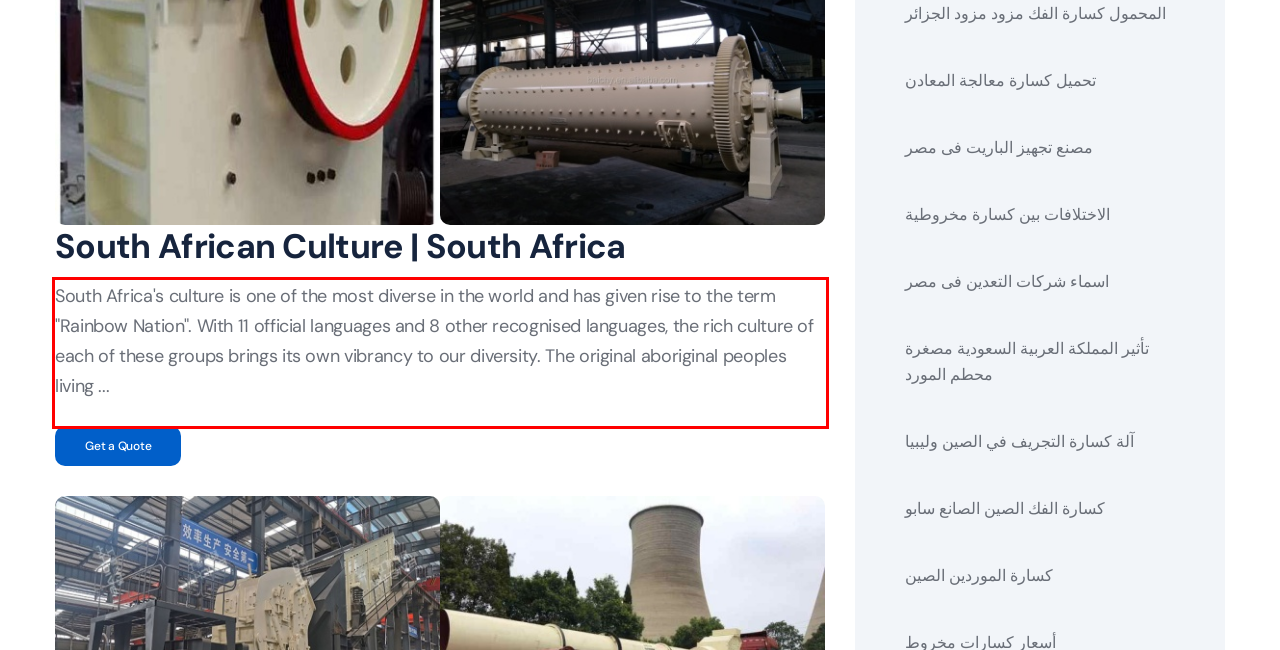Analyze the red bounding box in the provided webpage screenshot and generate the text content contained within.

South Africa's culture is one of the most diverse in the world and has given rise to the term "Rainbow Nation". With 11 official languages and 8 other recognised languages, the rich culture of each of these groups brings its own vibrancy to our diversity. The original aboriginal peoples living ...